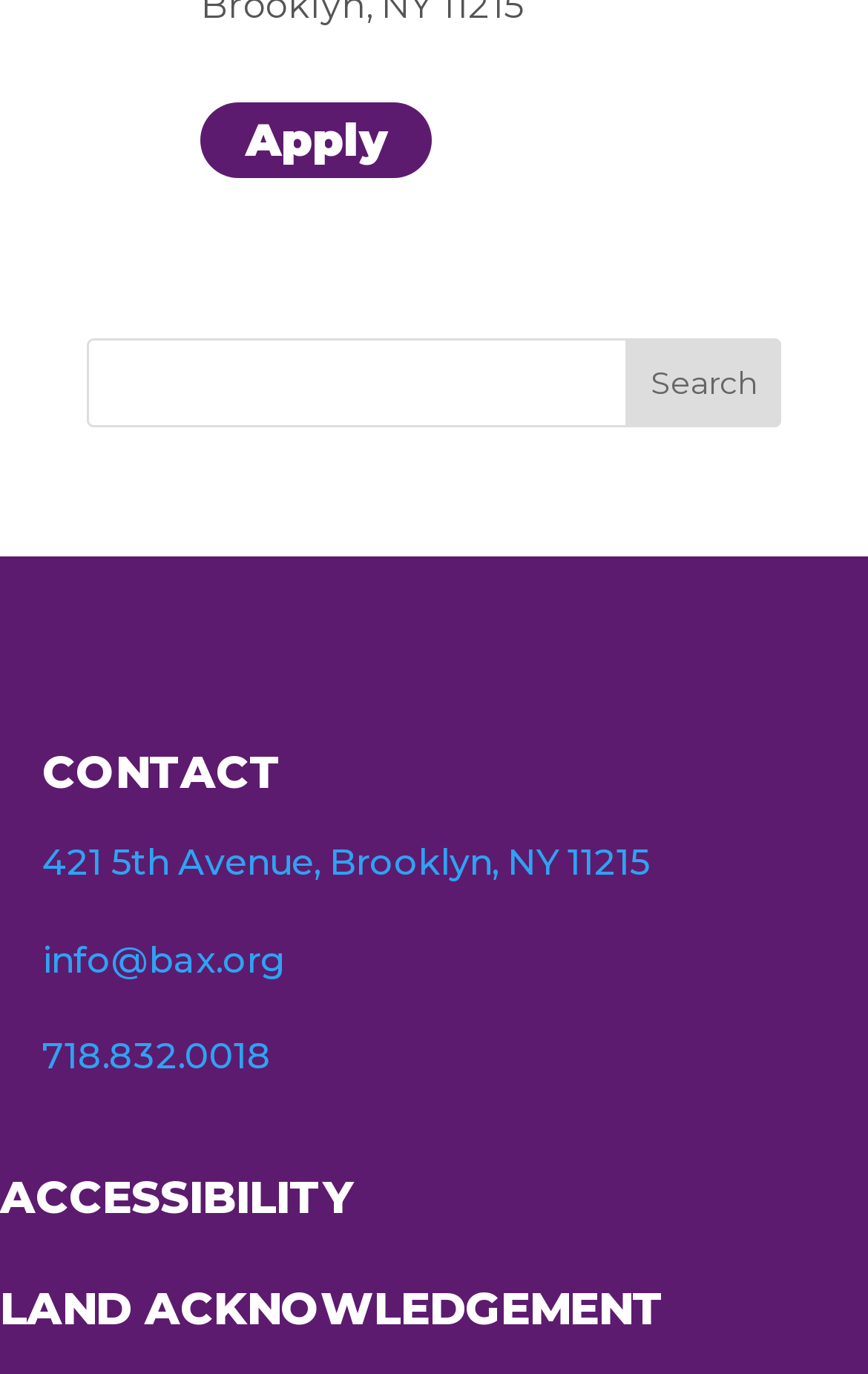What is the second heading on the webpage?
Using the image as a reference, answer the question with a short word or phrase.

CONTACT